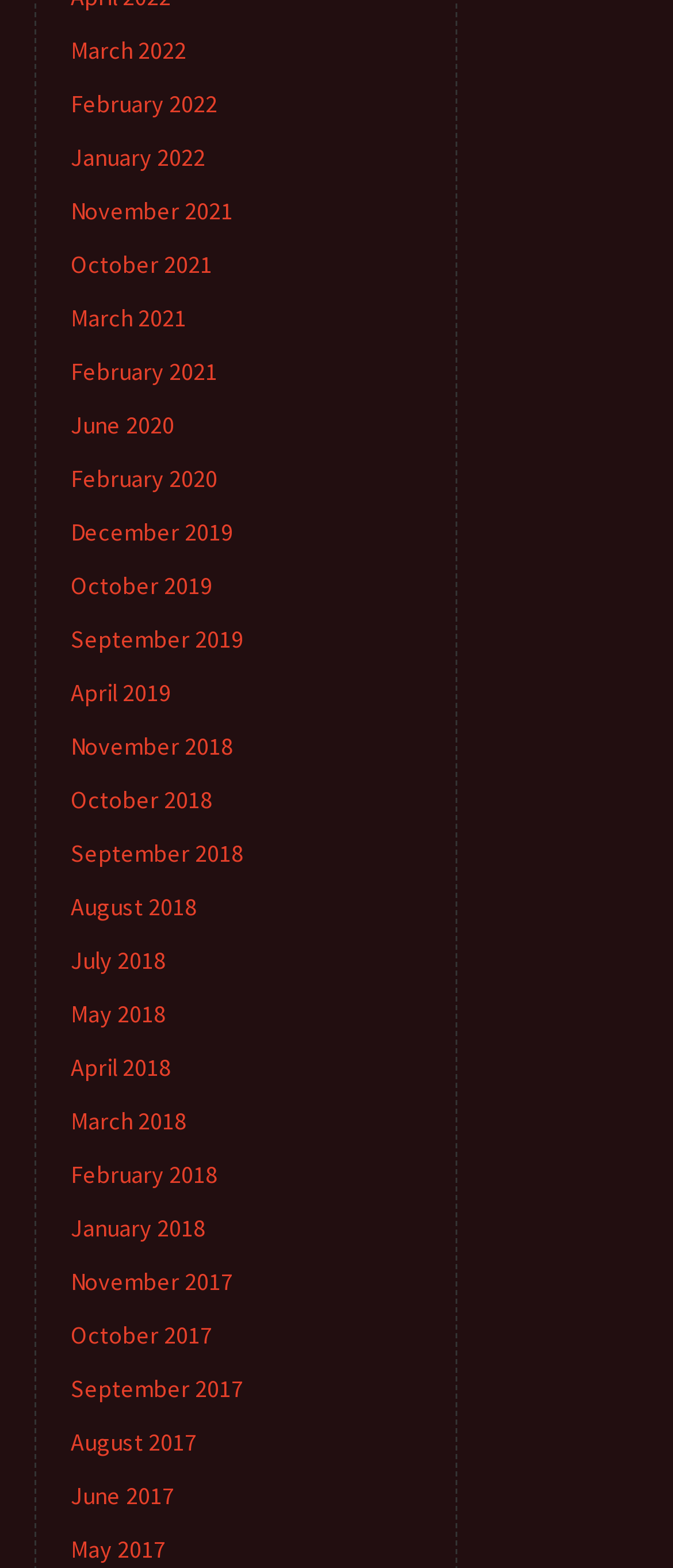Respond to the following question using a concise word or phrase: 
What is the latest month listed?

March 2022